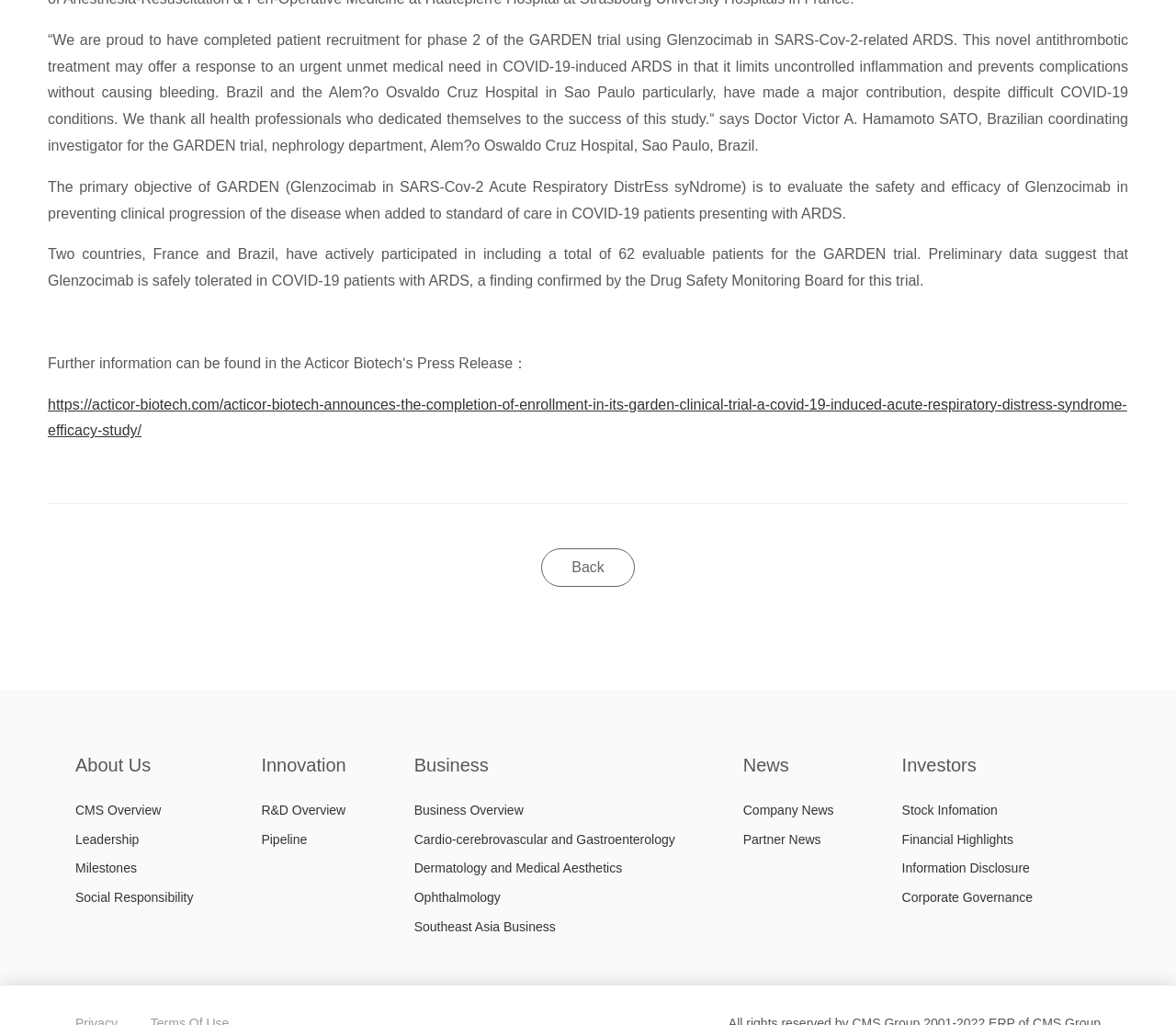Identify the bounding box coordinates for the UI element that matches this description: "Business".

[0.352, 0.73, 0.607, 0.763]